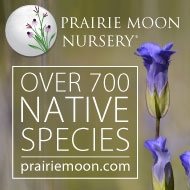Generate a detailed caption that describes the image.

The image showcases the branding of Prairie Moon Nursery, featuring a vibrant floral illustration alongside the company name. The text prominently states "PRAIRIE MOON NURSERY," accompanied by the tagline "OVER 700 NATIVE SPECIES," indicating the nursery's commitment to offering a diverse range of native plants. Below the main text, the URL "prairiemoon.com" is displayed, inviting customers to explore their offerings online. The background blends subtle hues that complement the blue flowers depicted, creating an inviting and aesthetically pleasing presentation that emphasizes the beauty and importance of native plant species.